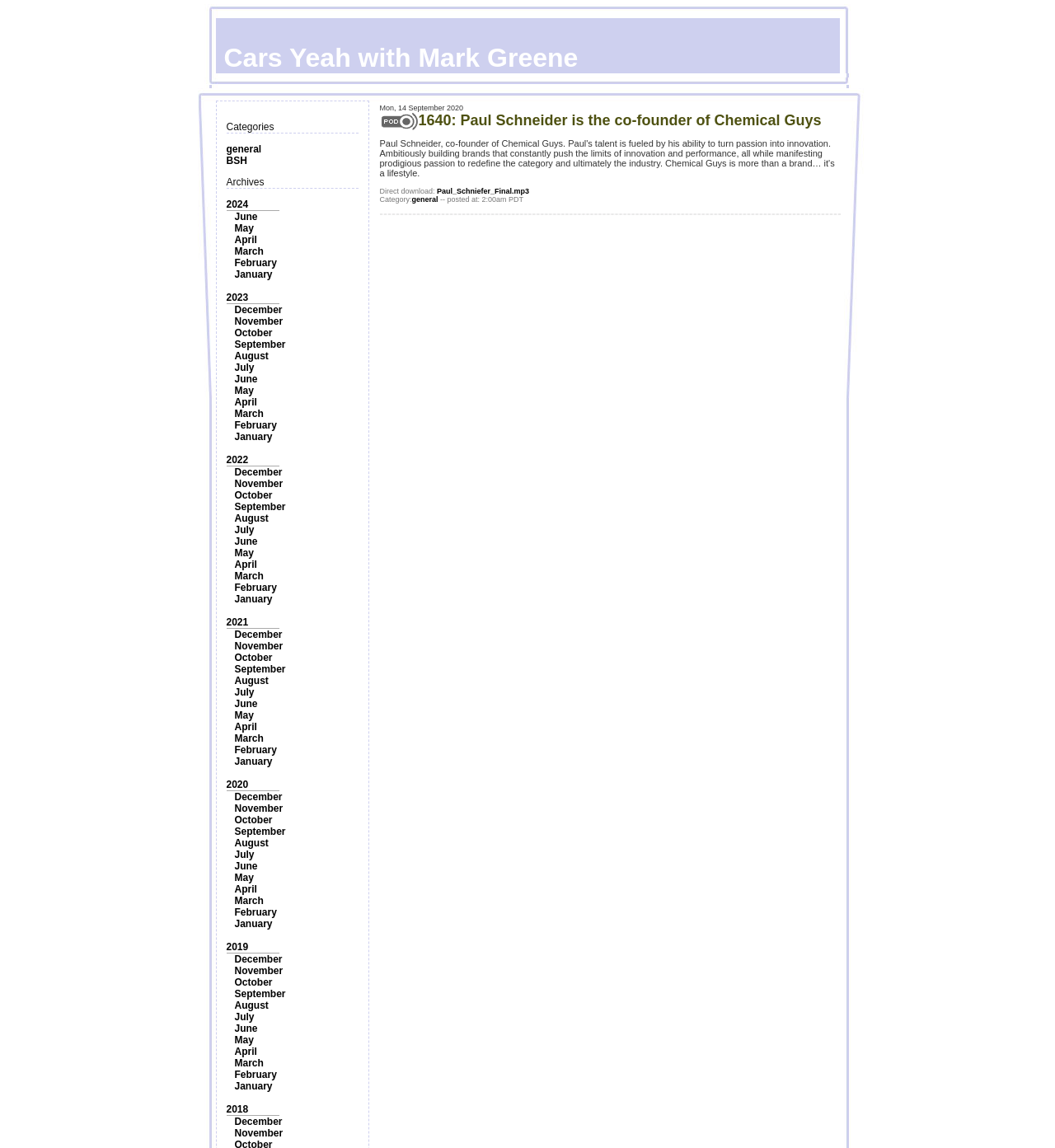Deliver a detailed narrative of the webpage's visual and textual elements.

This webpage appears to be a blog or podcast archive page. At the top, there is a small image taking up about 64% of the width of the page, situated near the top left corner. Below the image, there are two sections: "Categories" and "Archives". 

The "Categories" section contains two links, "general" and "BSH", which are aligned to the left and stacked vertically. 

The "Archives" section is more extensive, with links to various years and months. The years range from 2018 to 2024, and each year has multiple months listed below it. The months are listed in reverse chronological order, with the most recent months at the top. There are a total of 7 years, each with 12 months, making a total of 84 links in the "Archives" section. These links are aligned to the left and stacked vertically, with the years separated by a small gap.